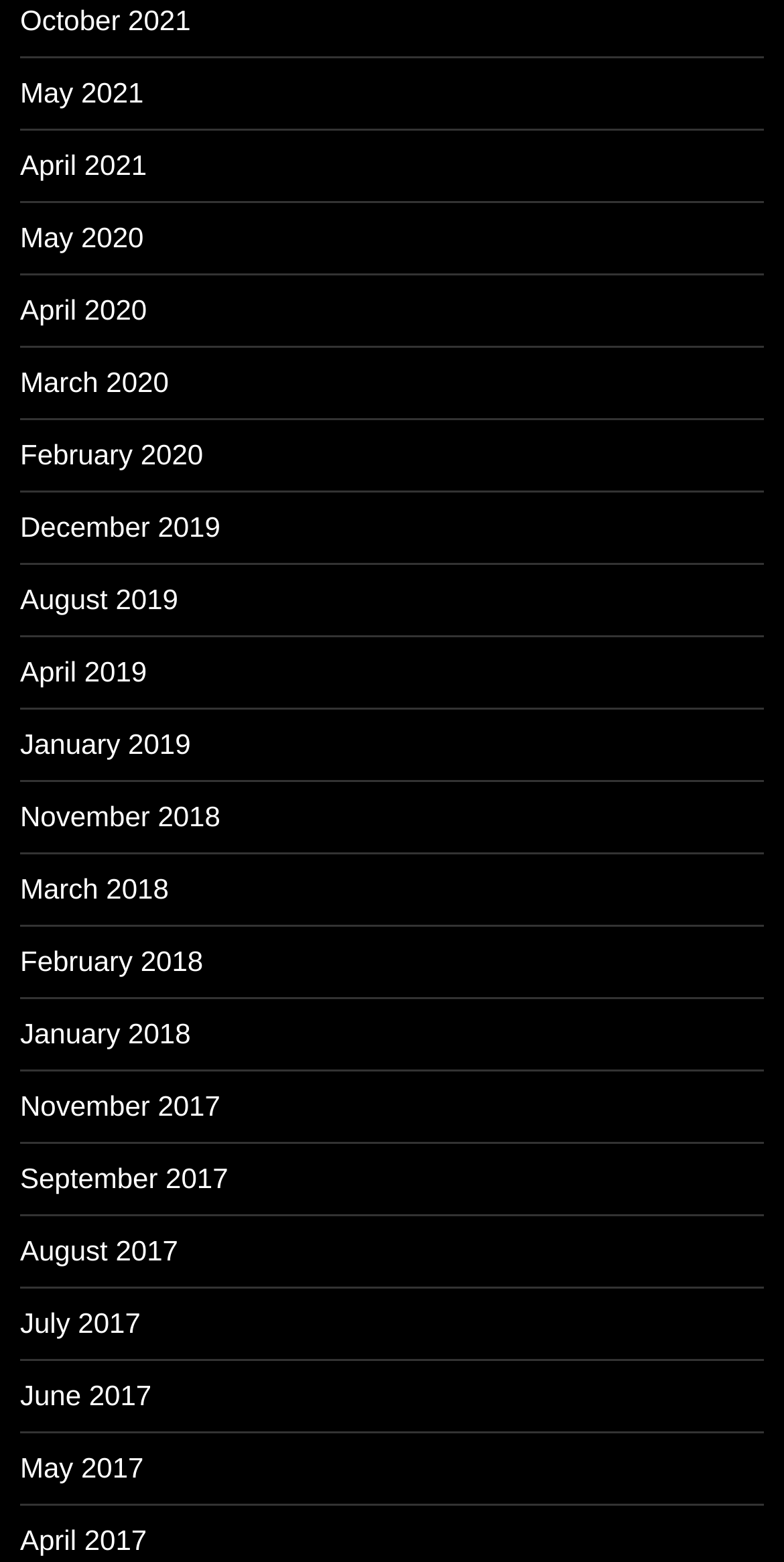Find the bounding box coordinates for the area you need to click to carry out the instruction: "View April 2020". The coordinates should be four float numbers between 0 and 1, indicated as [left, top, right, bottom].

[0.026, 0.188, 0.187, 0.208]